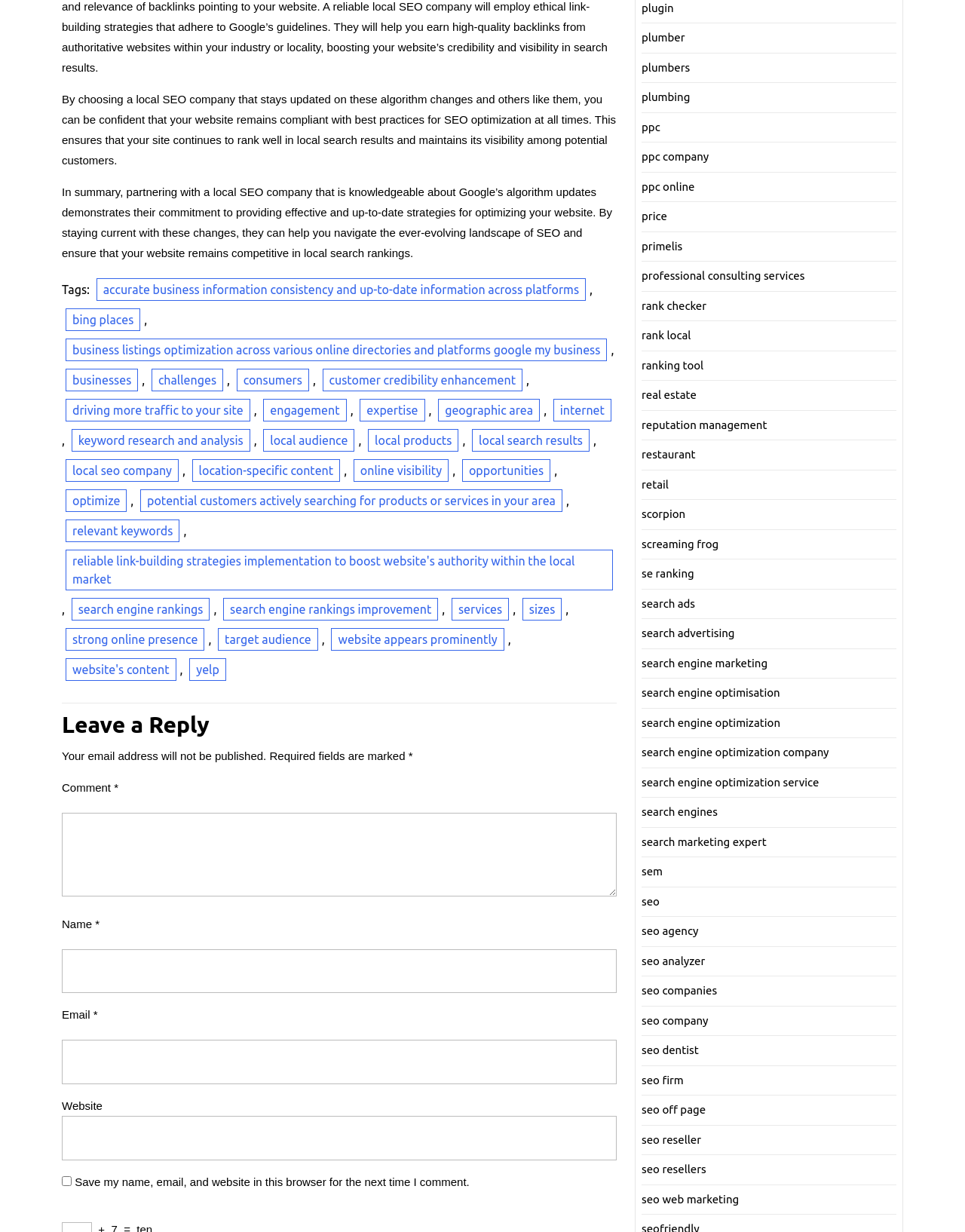What is the purpose of the comment section?
Provide a thorough and detailed answer to the question.

The heading 'Leave a Reply' and the presence of a comment section suggest that it is intended for users to leave a reply or comment on the content, facilitating engagement and discussion.